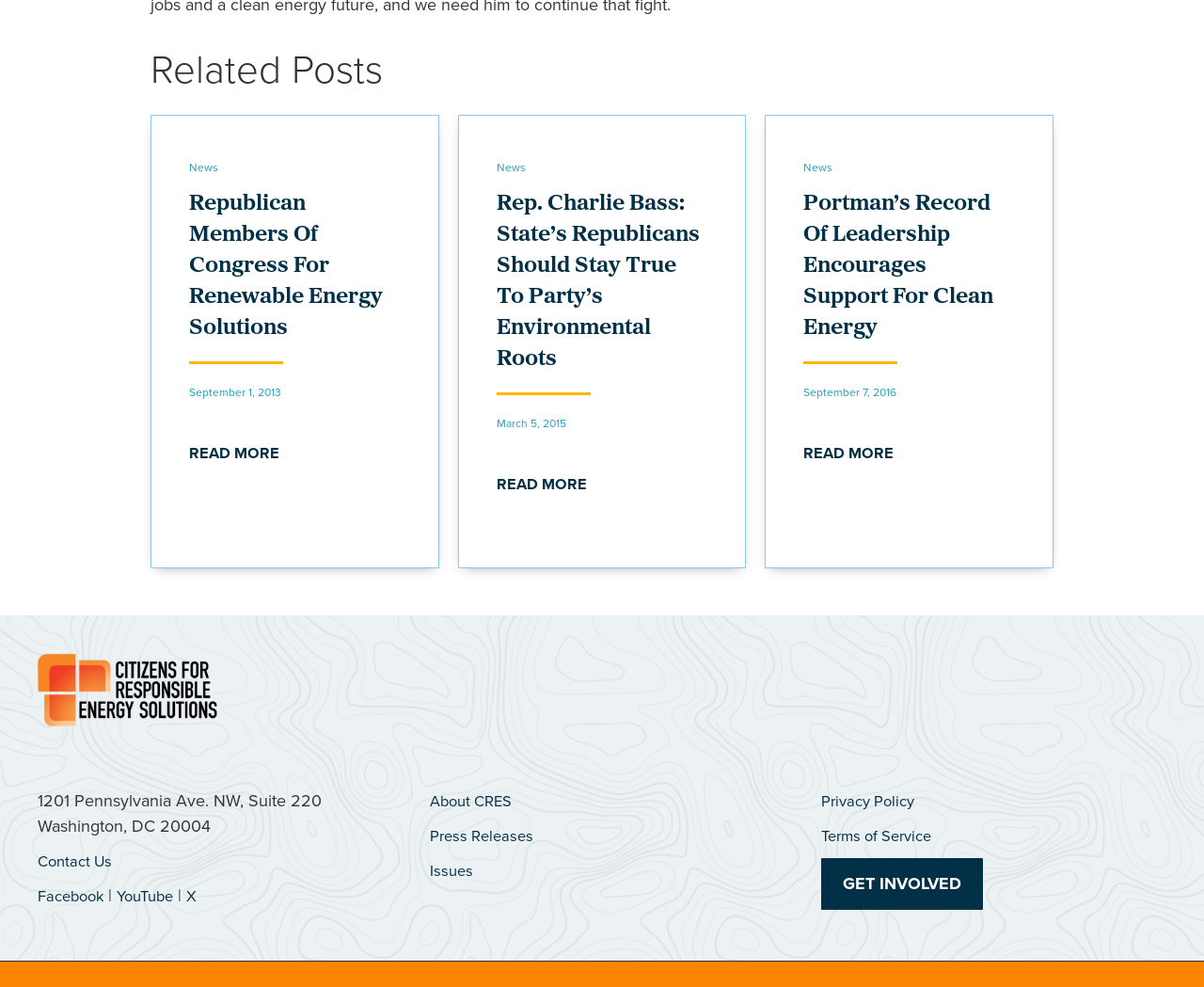Please provide the bounding box coordinate of the region that matches the element description: Terms of Service. Coordinates should be in the format (top-left x, top-left y, bottom-right x, bottom-right y) and all values should be between 0 and 1.

[0.682, 0.834, 0.785, 0.859]